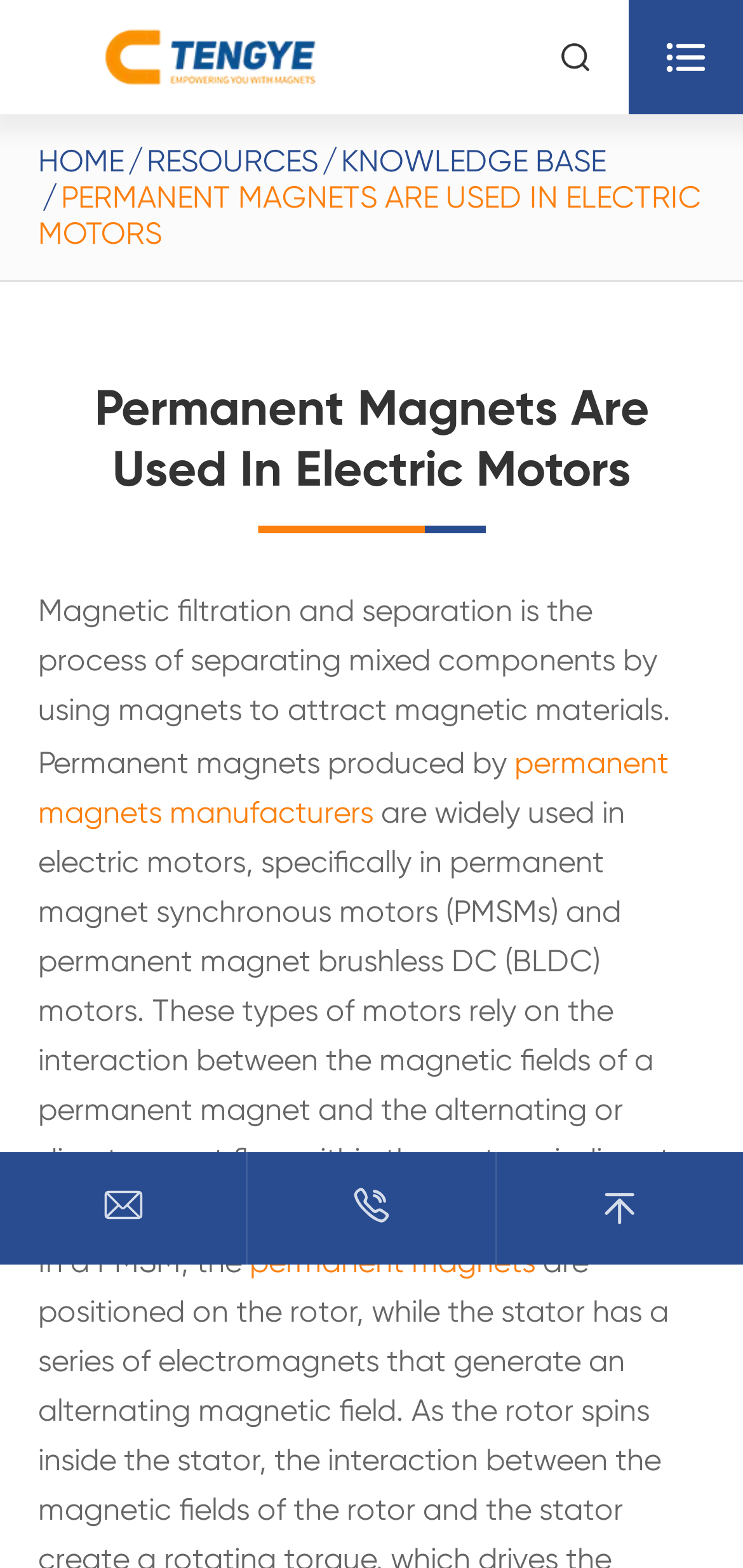Refer to the image and provide an in-depth answer to the question:
What is the company name in the logo?

The company name can be found in the logo, which is an image element located at the top-left corner of the webpage, with a bounding box of [0.051, 0.001, 0.512, 0.072]. The OCR text of this element is 'Hangzhou Tengye Magnetic Materials Co., Ltd.'.